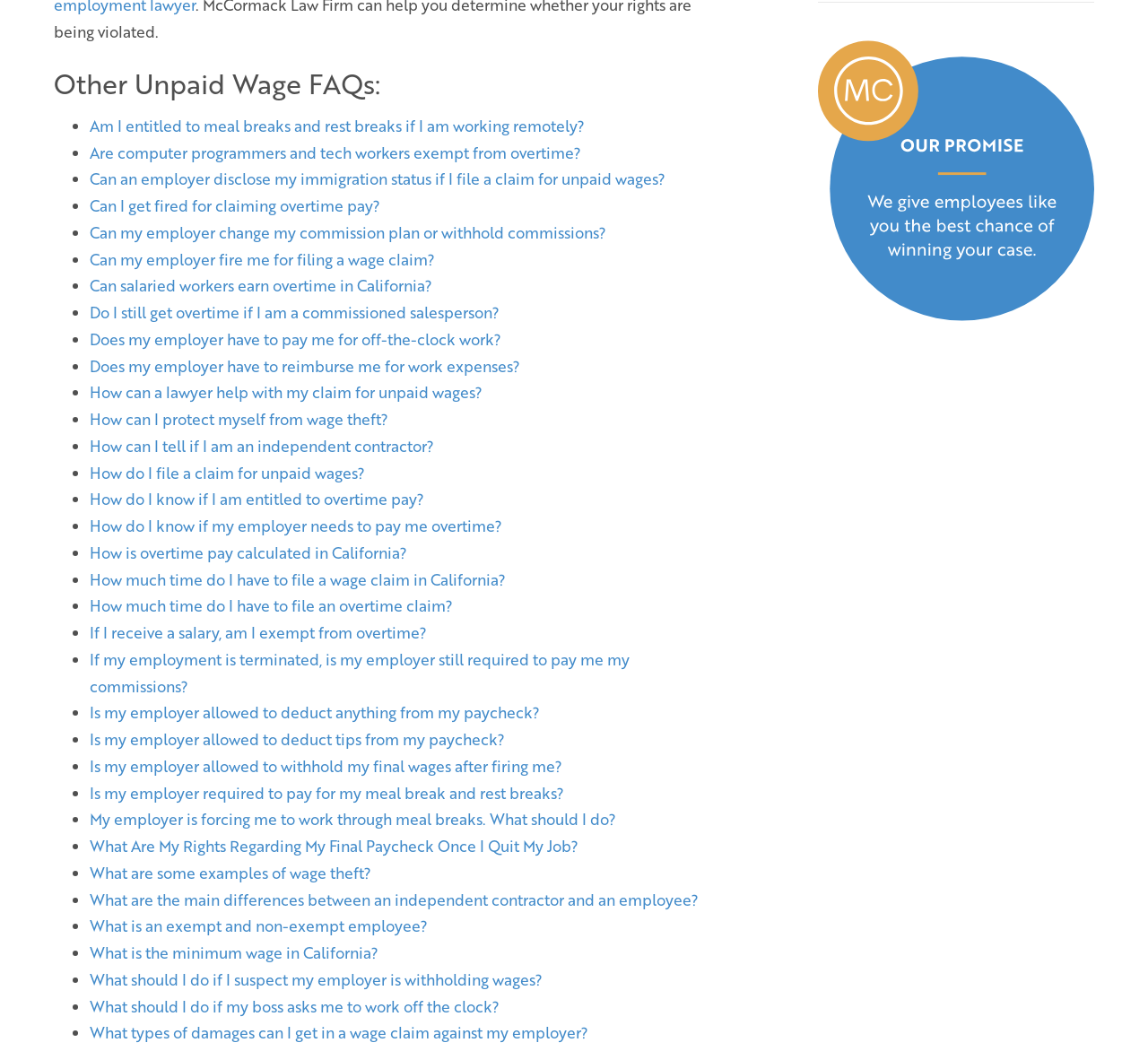How many FAQs are listed on the webpage?
Kindly offer a detailed explanation using the data available in the image.

I counted the number of list markers ('•') on the webpage, which indicates the number of FAQs listed. There are 43 list markers, each corresponding to a question and answer about unpaid wages.